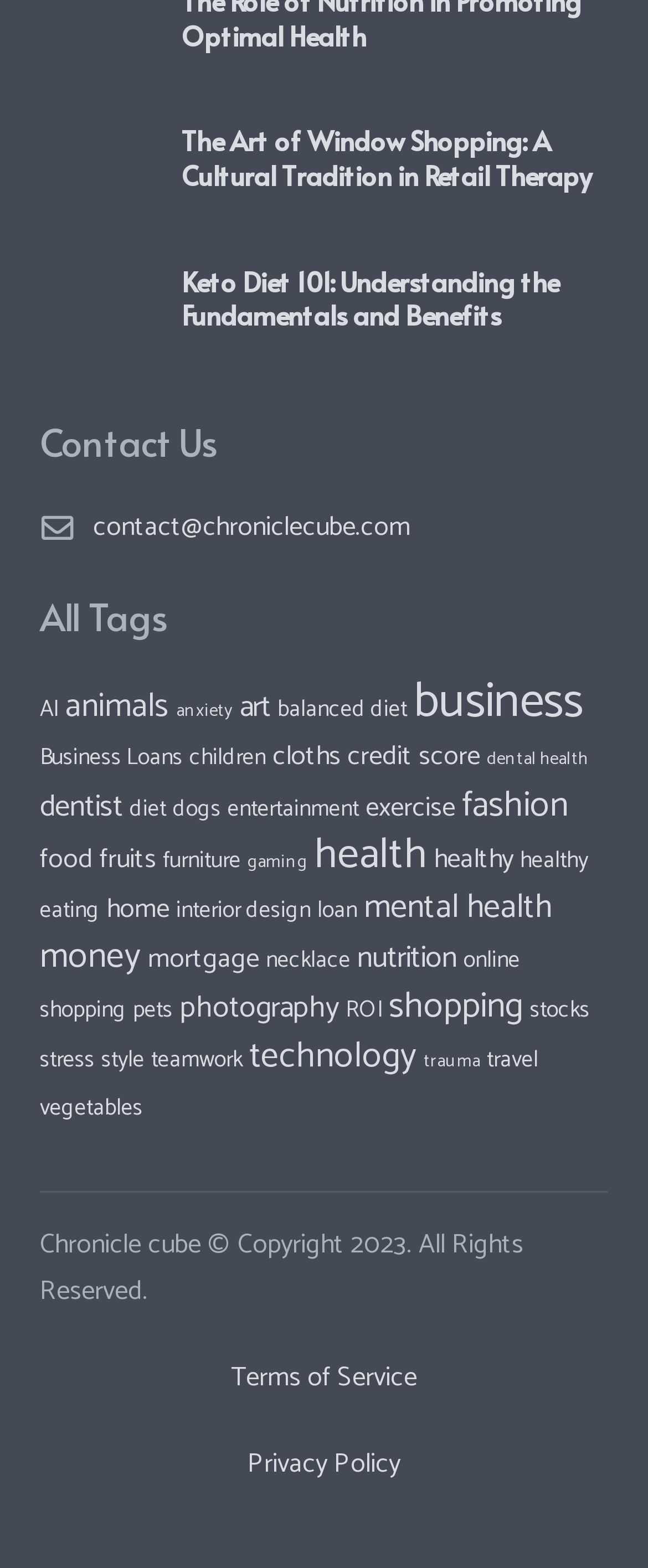Determine the bounding box coordinates of the element's region needed to click to follow the instruction: "Explore articles about keto diet". Provide these coordinates as four float numbers between 0 and 1, formatted as [left, top, right, bottom].

[0.062, 0.168, 0.237, 0.197]